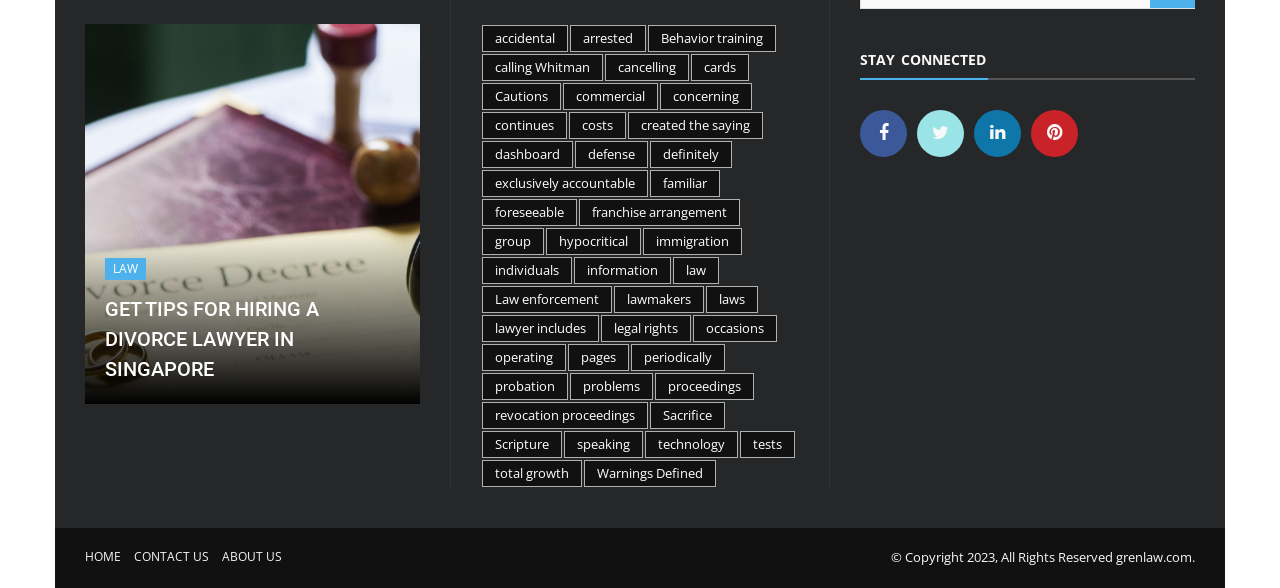Given the element description: "total growth", predict the bounding box coordinates of this UI element. The coordinates must be four float numbers between 0 and 1, given as [left, top, right, bottom].

[0.377, 0.783, 0.455, 0.829]